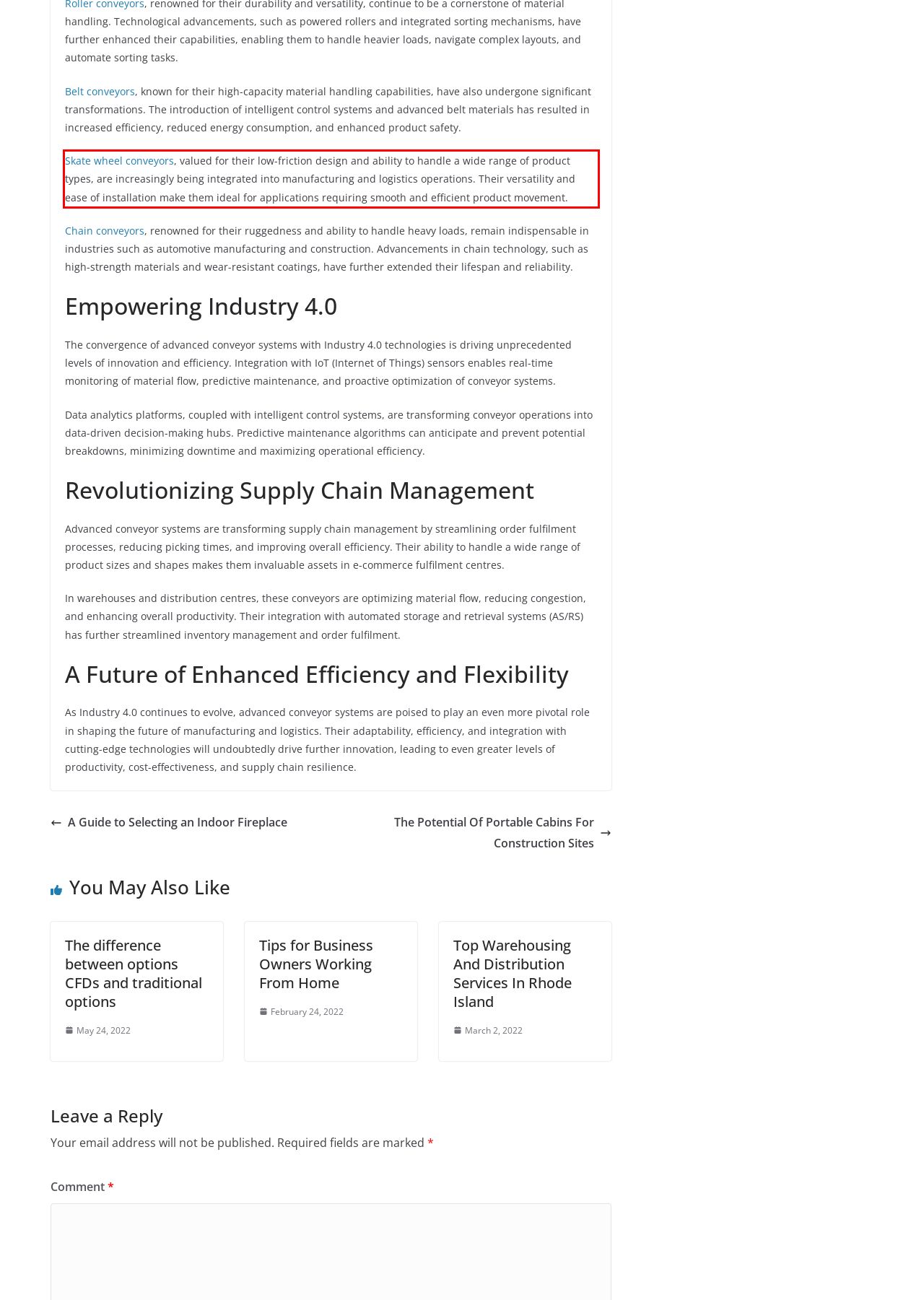Analyze the screenshot of the webpage that features a red bounding box and recognize the text content enclosed within this red bounding box.

Skate wheel conveyors, valued for their low-friction design and ability to handle a wide range of product types, are increasingly being integrated into manufacturing and logistics operations. Their versatility and ease of installation make them ideal for applications requiring smooth and efficient product movement.